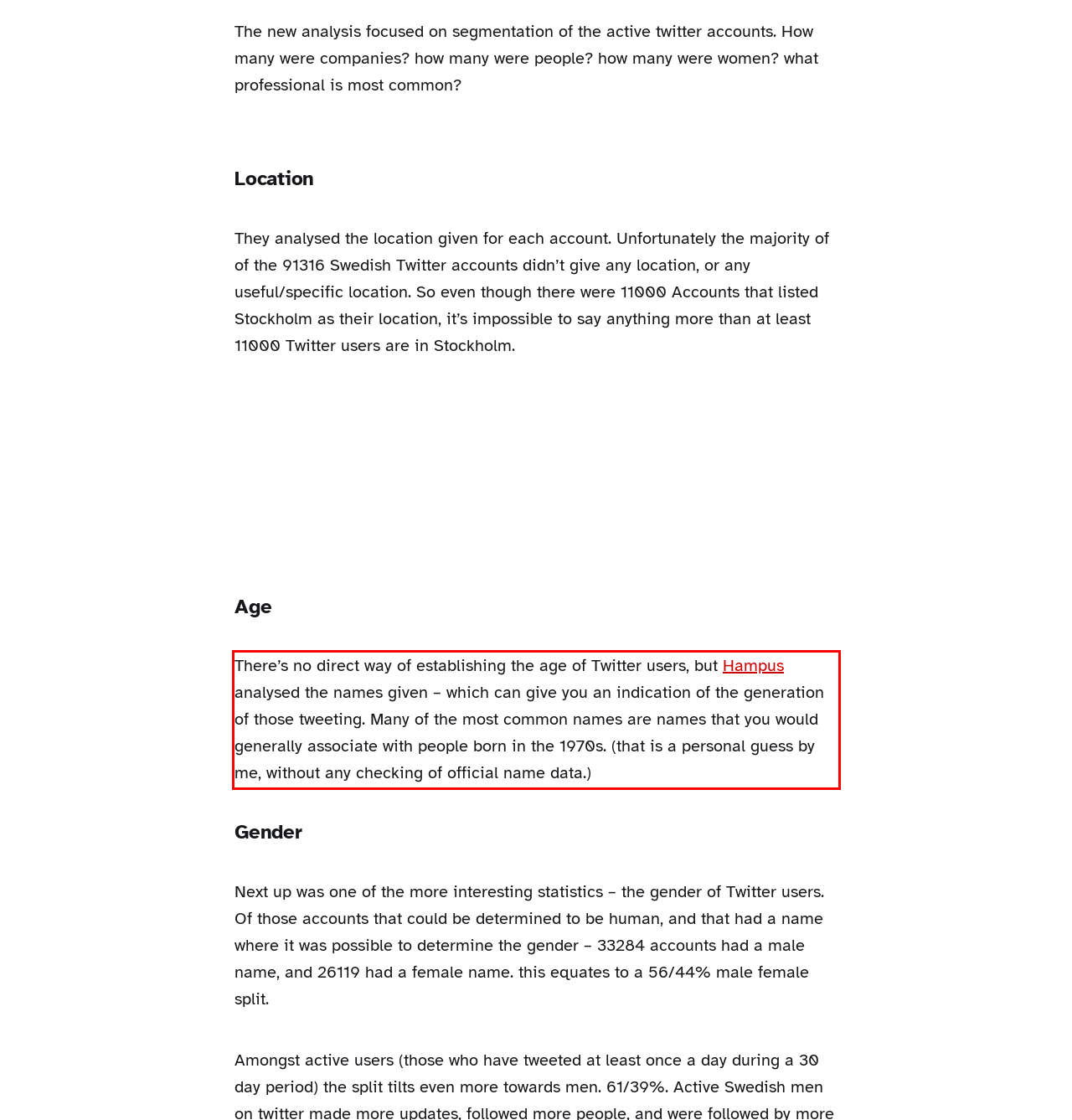Analyze the screenshot of the webpage that features a red bounding box and recognize the text content enclosed within this red bounding box.

There’s no direct way of establishing the age of Twitter users, but Hampus analysed the names given – which can give you an indication of the generation of those tweeting. Many of the most common names are names that you would generally associate with people born in the 1970s. (that is a personal guess by me, without any checking of official name data.)